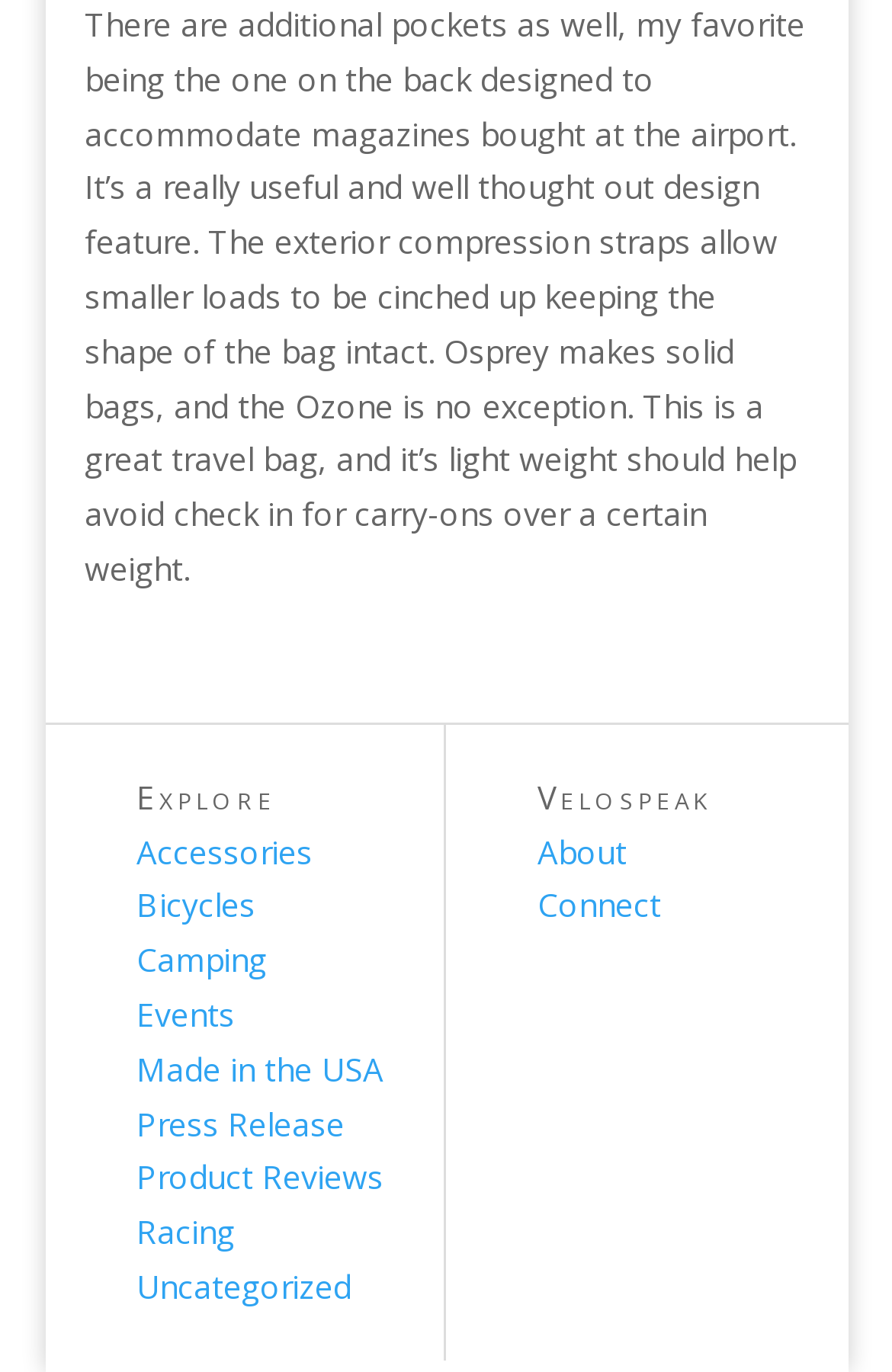Identify the bounding box coordinates of the clickable region necessary to fulfill the following instruction: "Connect with others". The bounding box coordinates should be four float numbers between 0 and 1, i.e., [left, top, right, bottom].

[0.603, 0.644, 0.741, 0.676]